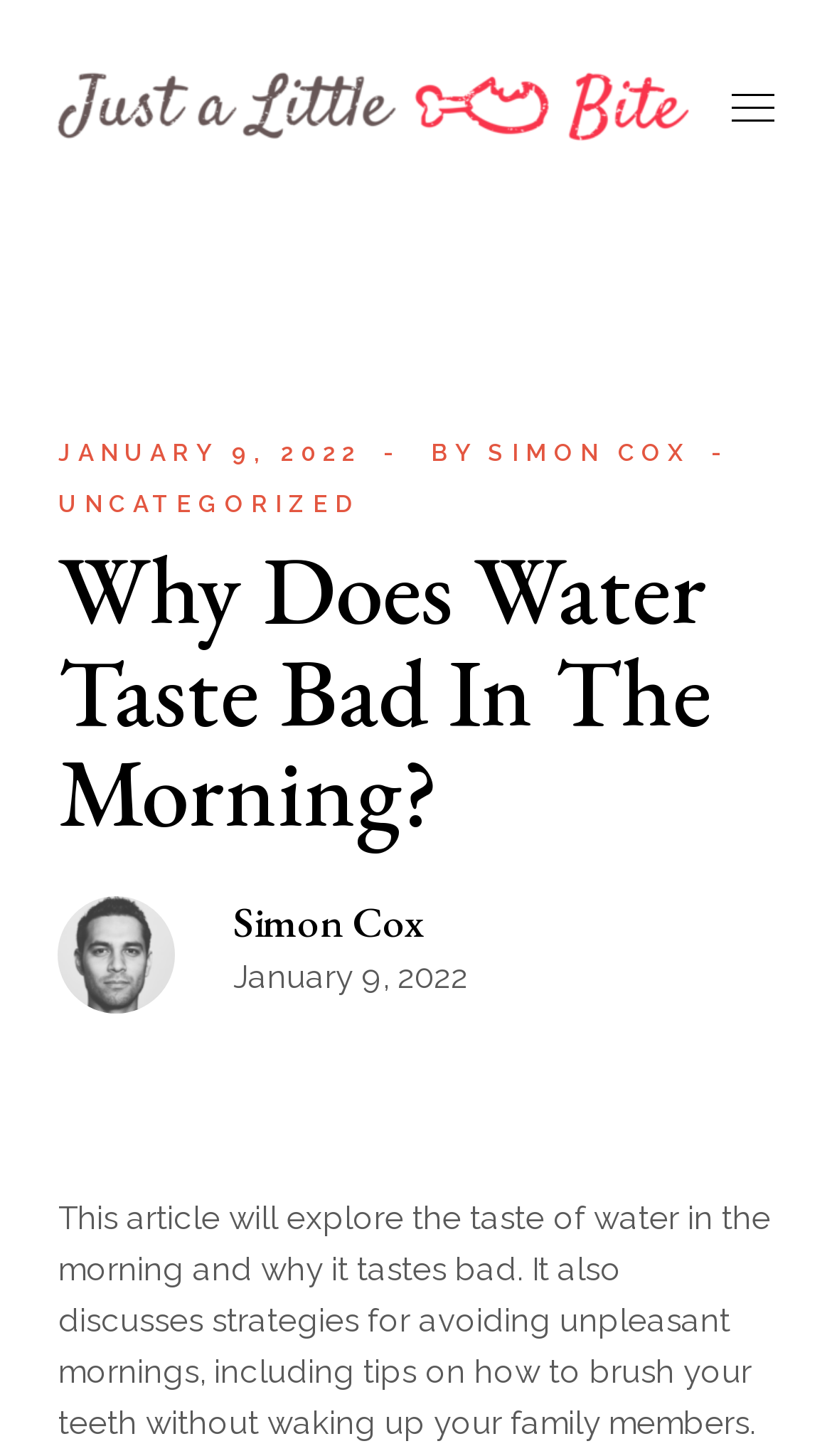Generate a comprehensive caption for the webpage you are viewing.

The webpage is an article titled "Why Does Water Taste Bad In The Morning?" from the website "JustALittleBite". At the top left corner, there is a link to the website's homepage, accompanied by a logo image. On the top right corner, there is a section containing links to the article's publication date, author, and category.

Below this section, the main title of the article "Why Does Water Taste Bad In The Morning?" is prominently displayed. Underneath the title, there is a brief summary of the article, which discusses the taste of water in the morning, why it tastes bad, and strategies for avoiding unpleasant mornings, including tips on how to brush your teeth without waking up family members.

To the left of the summary, there are two links, one to the author's profile and another to an unknown destination. Above the summary, there is a repeated display of the publication date.